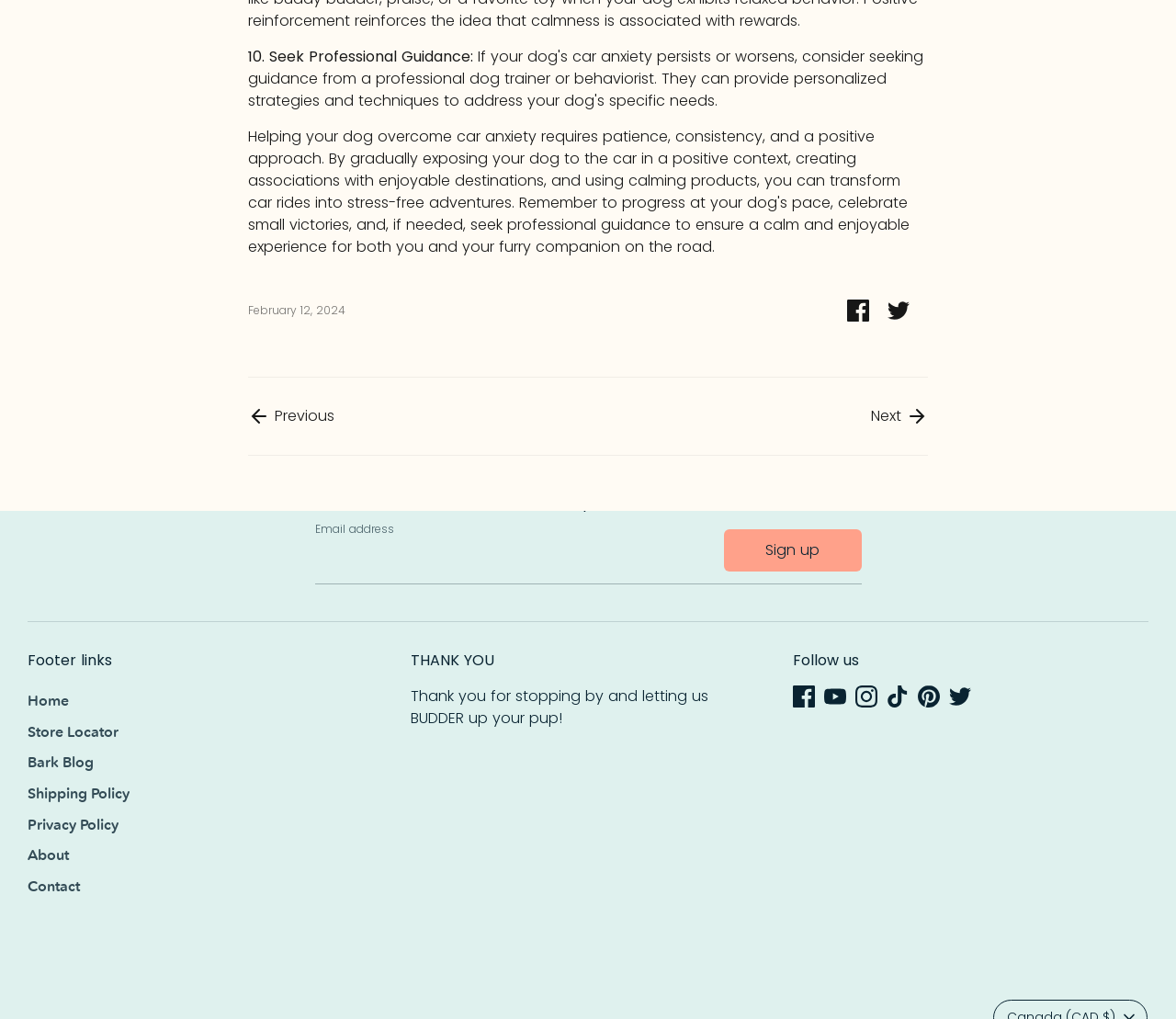Please indicate the bounding box coordinates for the clickable area to complete the following task: "Follow us on Twitter". The coordinates should be specified as four float numbers between 0 and 1, i.e., [left, top, right, bottom].

[0.807, 0.673, 0.826, 0.695]